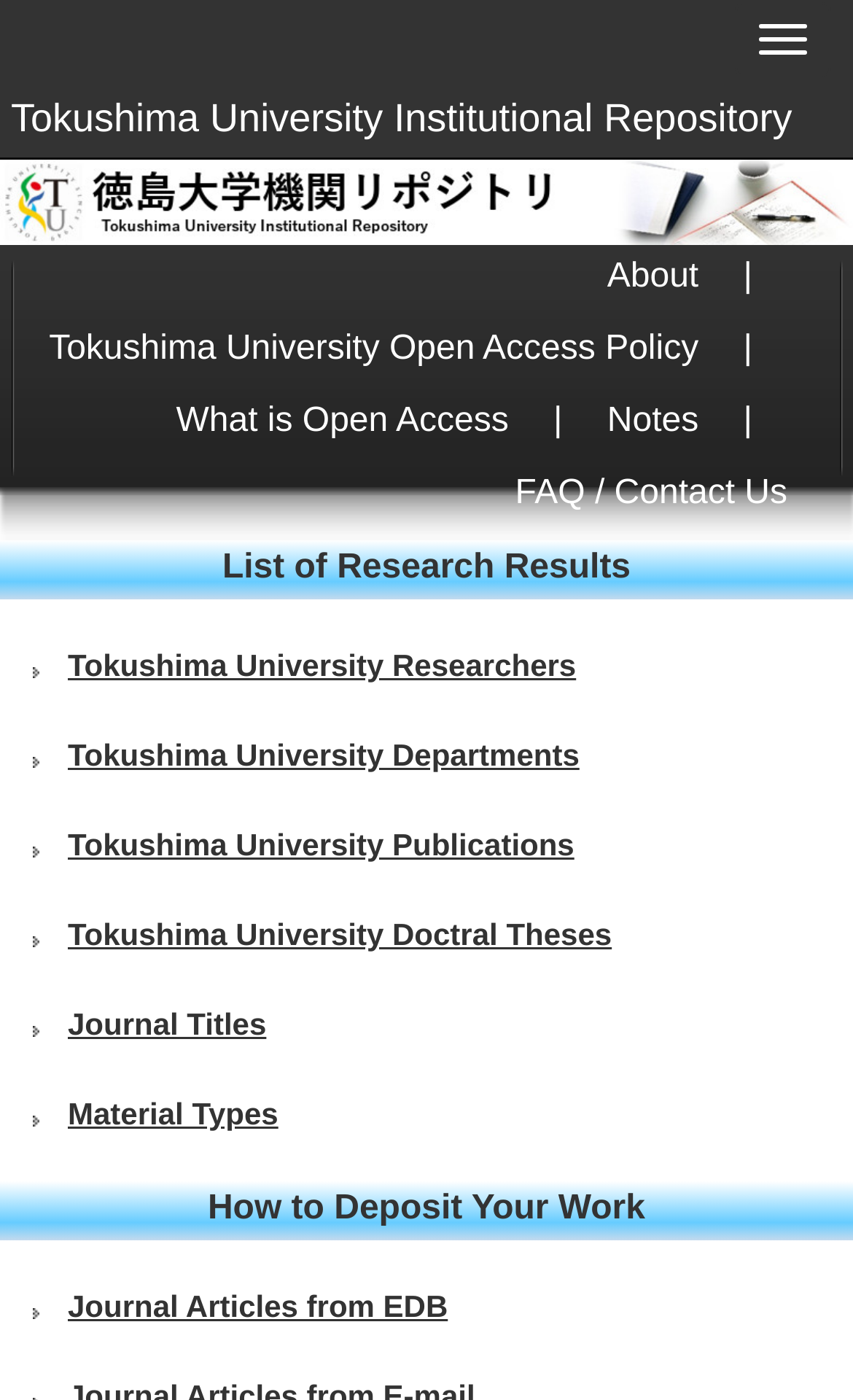Please specify the bounding box coordinates of the clickable section necessary to execute the following command: "Browse Tokushima University Researchers".

[0.0, 0.46, 1.0, 0.493]